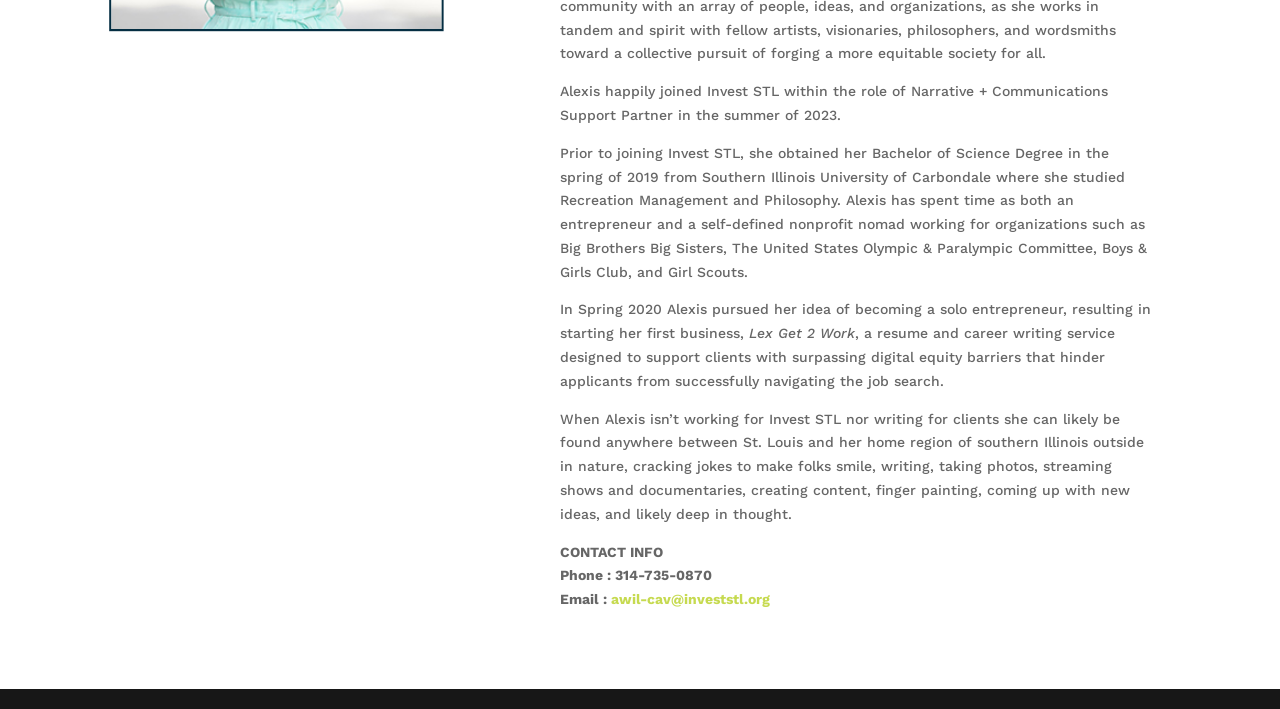Determine the bounding box for the UI element as described: "awil-cav@investstl.org". The coordinates should be represented as four float numbers between 0 and 1, formatted as [left, top, right, bottom].

[0.477, 0.834, 0.602, 0.856]